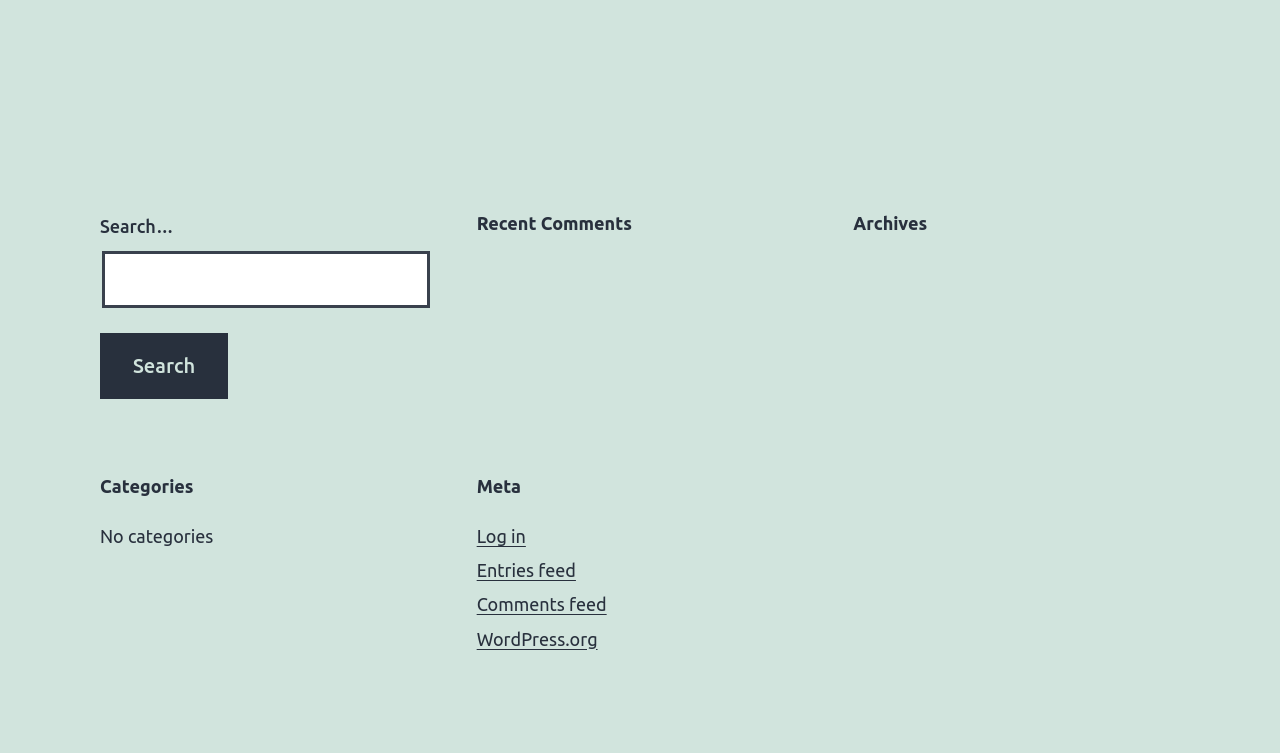Look at the image and answer the question in detail:
What is the last link in the 'Meta' section?

The 'Meta' section contains several links, and the last one is 'WordPress.org'. This link is likely to direct users to the official WordPress website or a related resource.